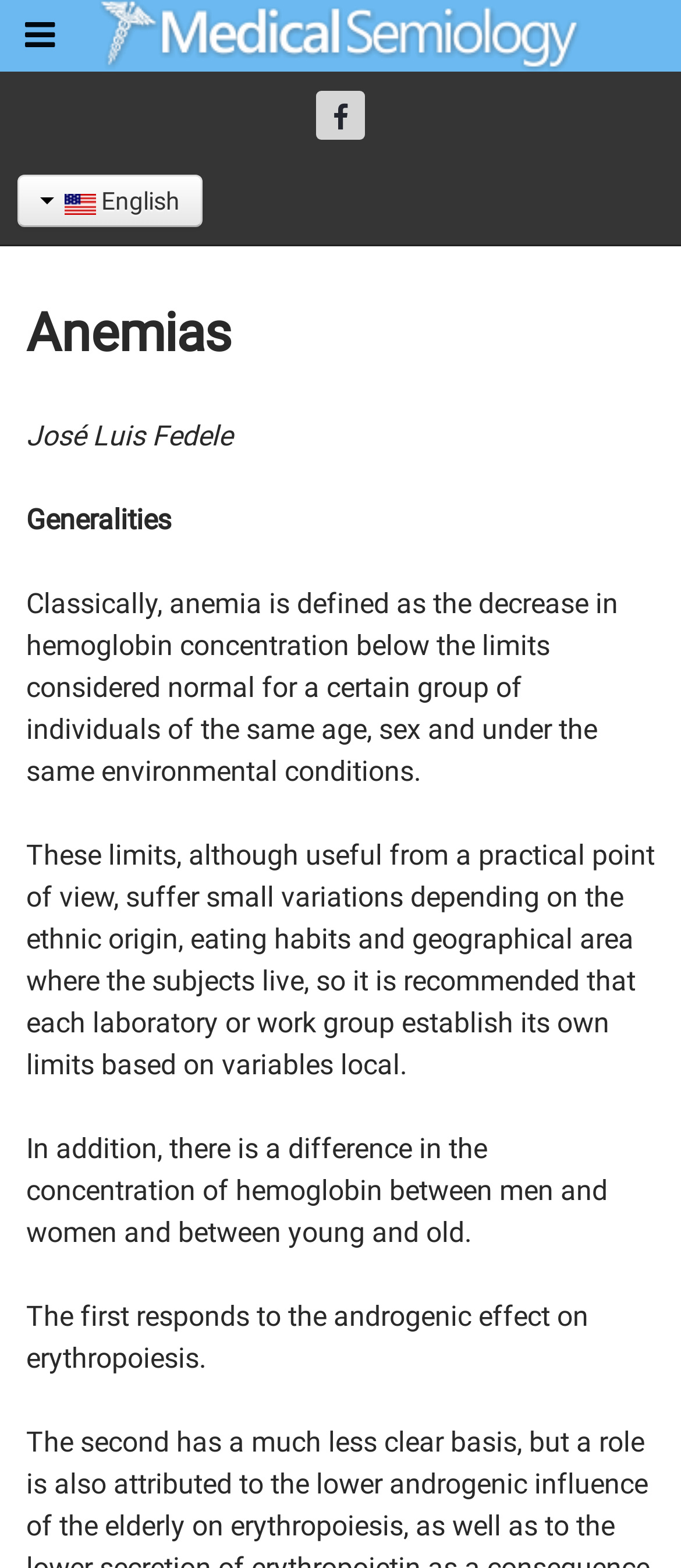Provide a one-word or one-phrase answer to the question:
What is the language of this webpage?

Spanish